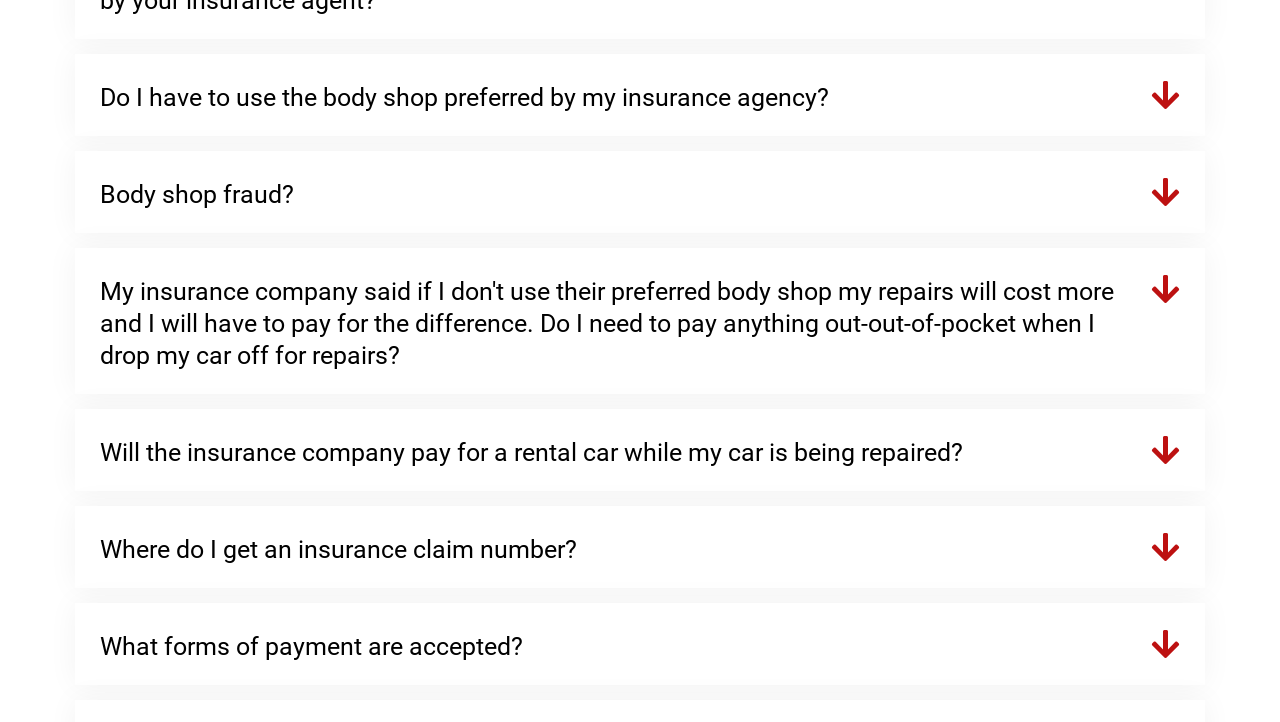Please reply with a single word or brief phrase to the question: 
Is the insurance company responsible for rental car payment?

Unknown